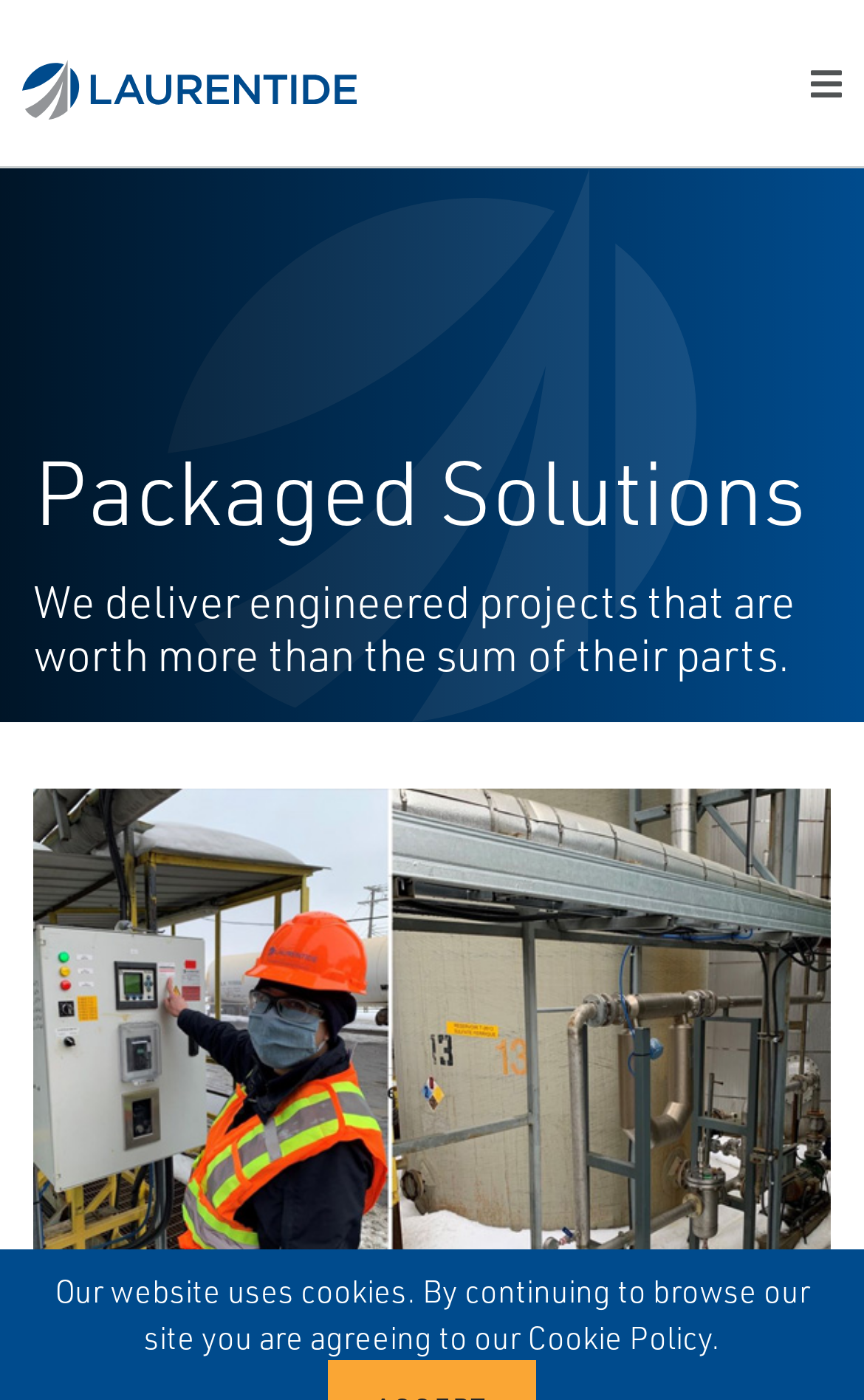Give a full account of the webpage's elements and their arrangement.

The webpage is titled "Packaged Solutions" and features a main navigation bar at the top, spanning the entire width of the page. The navigation bar contains several links, including "Laurentide Controls", "SUSTAINABILITY", "CAREERS", "BLOG", "CUSTOMER PORTAL", "Laurentide - Français", and "Atlantic". There is also a button with an icon on the top right corner of the navigation bar.

Below the navigation bar, there is a large image that takes up most of the page's width, with a heading "Packaged Solutions" and a brief description "We deliver engineered projects that are worth more than the sum of their parts." 

Further down, there is an image with a caption "A successful engineered solution requires 3 key ingredients:". 

At the very bottom of the page, there is a notice about the website's cookie policy, with a link to the "Cookie Policy" page.